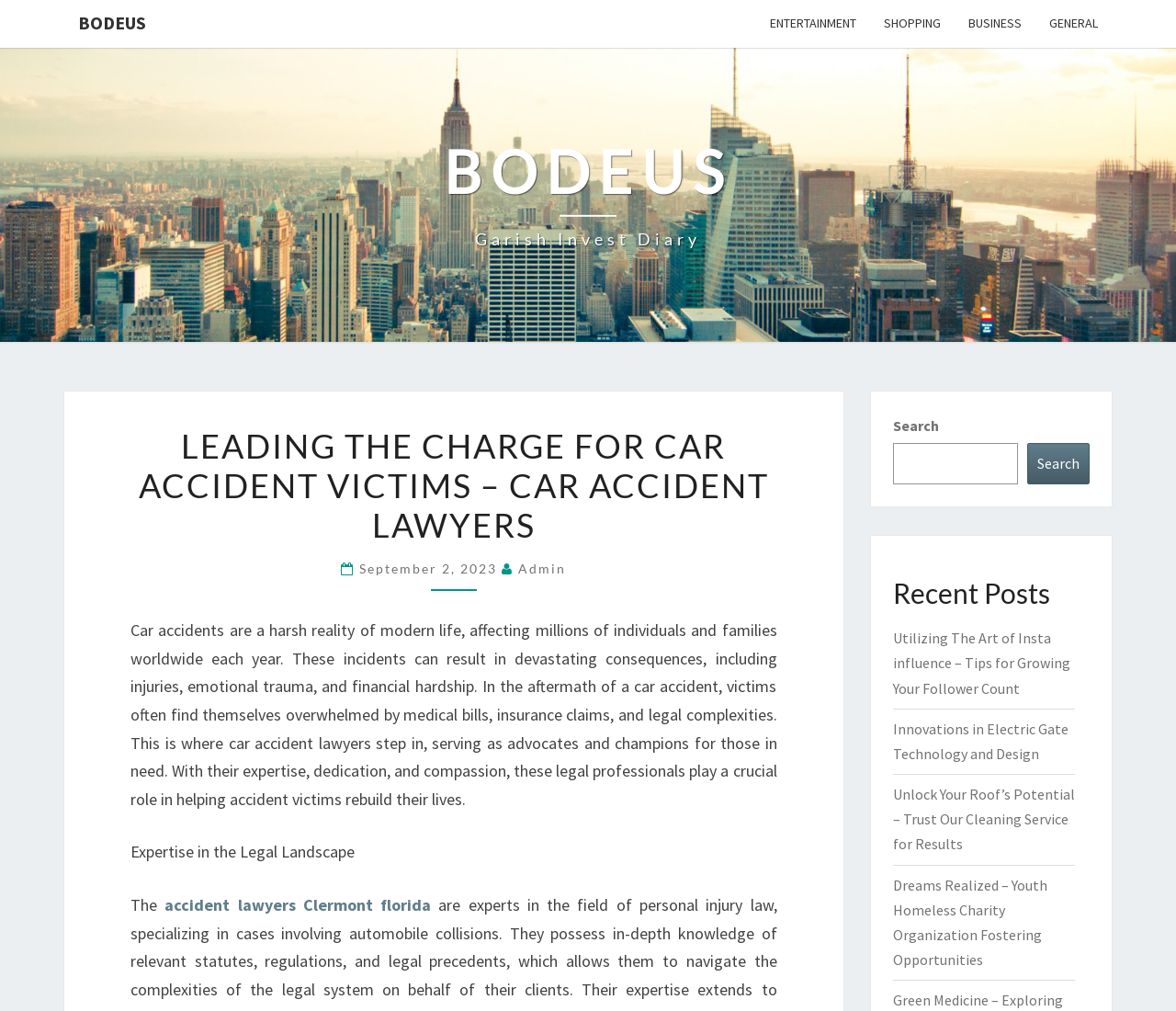What is the date of the latest article?
Give a detailed response to the question by analyzing the screenshot.

In the webpage content, I can see the date 'September 2, 2023' mentioned next to the author 'Admin', which suggests that it is the date of the latest article.